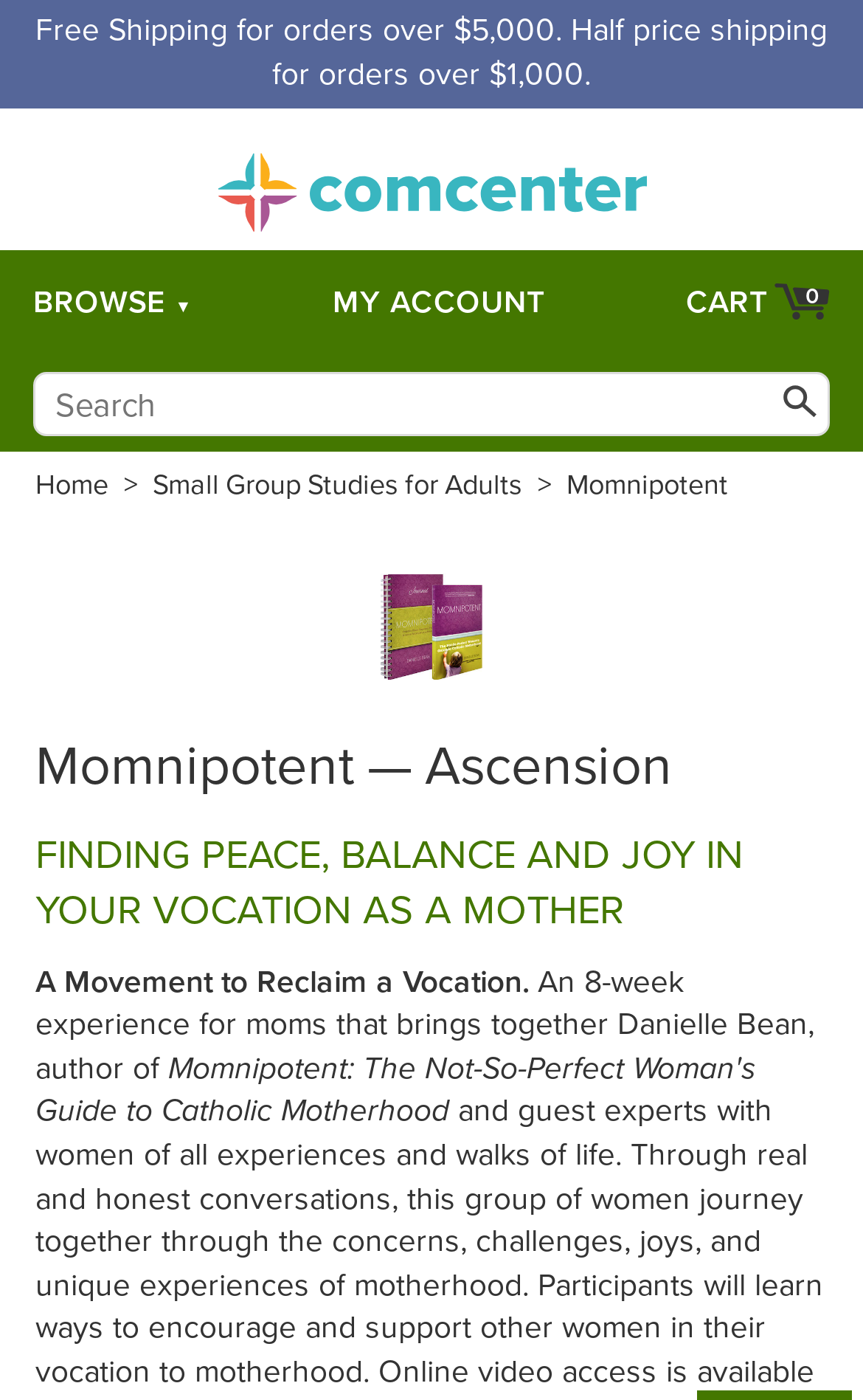What is the type of study mentioned on the webpage?
Deliver a detailed and extensive answer to the question.

I found the answer by looking at the link element with the text 'Small Group Studies for Adults' which indicates that this type of study is mentioned on the webpage.